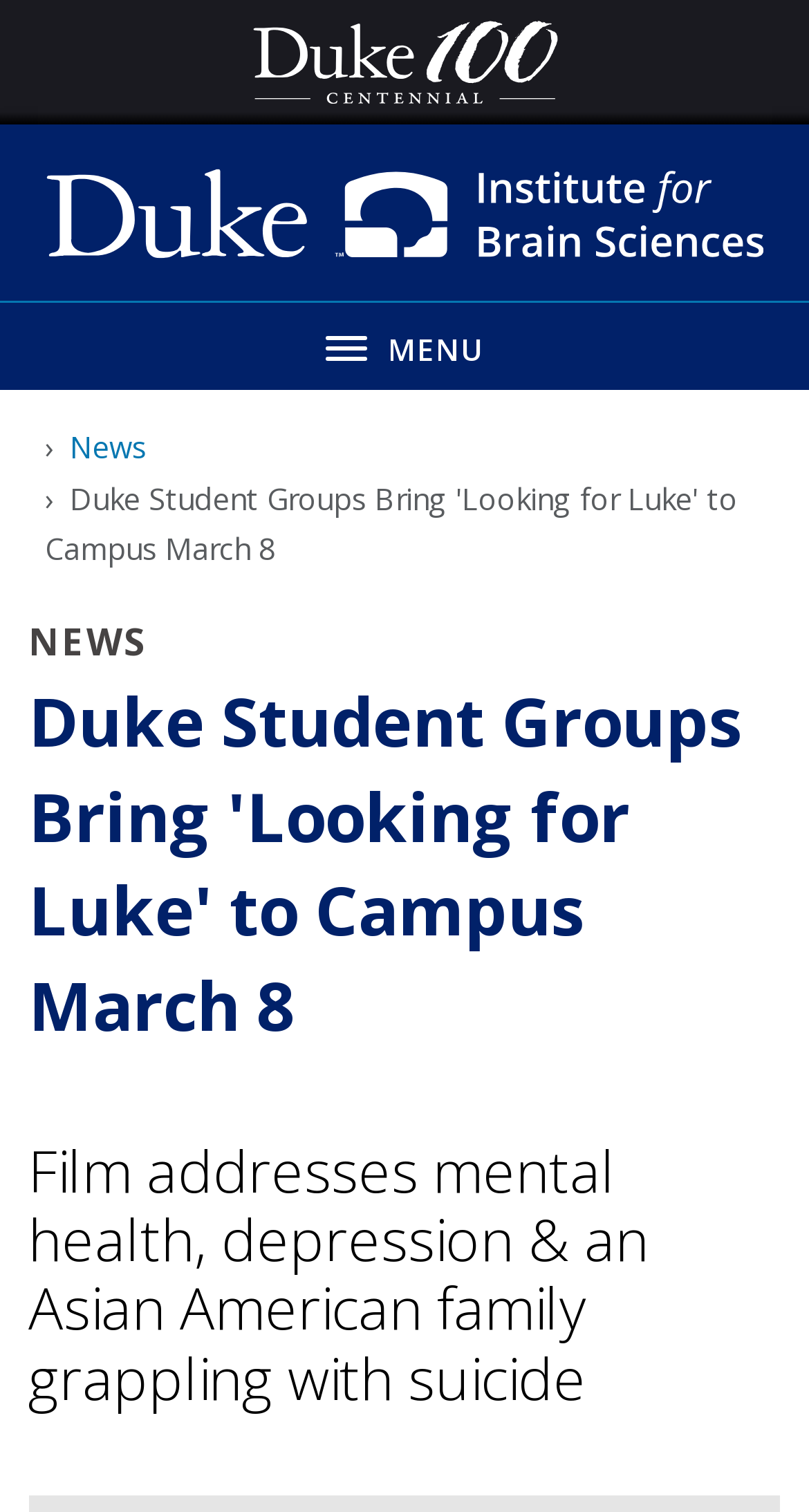What is the topic of the film?
Please give a well-detailed answer to the question.

The webpage provides a brief description of the film, which addresses mental health, depression, and an Asian American family grappling with suicide, as mentioned in the heading 'Film addresses mental health, depression & an Asian American family grappling with suicide'.